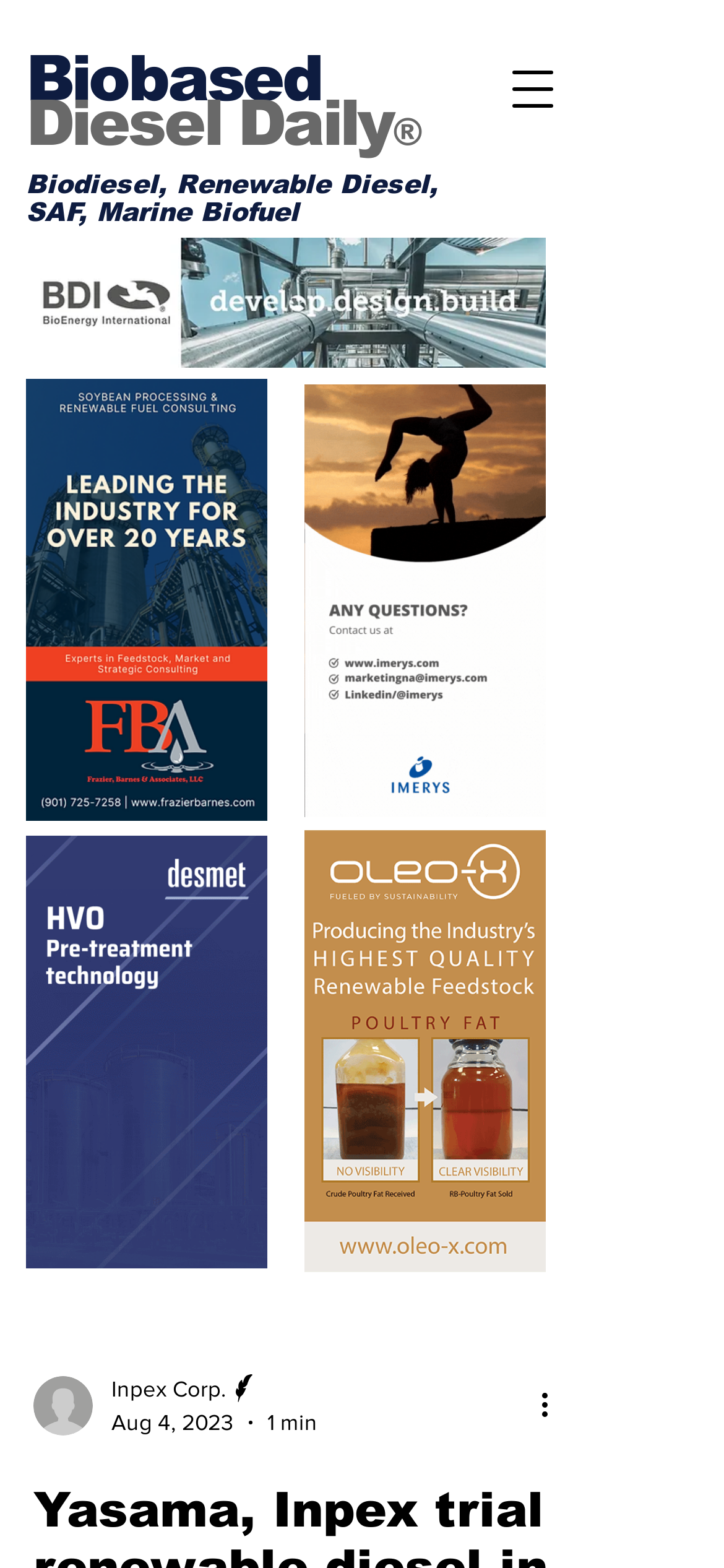Determine the title of the webpage and give its text content.

Yasama, Inpex trial renewable diesel in bus on Japan’s Honshu Island